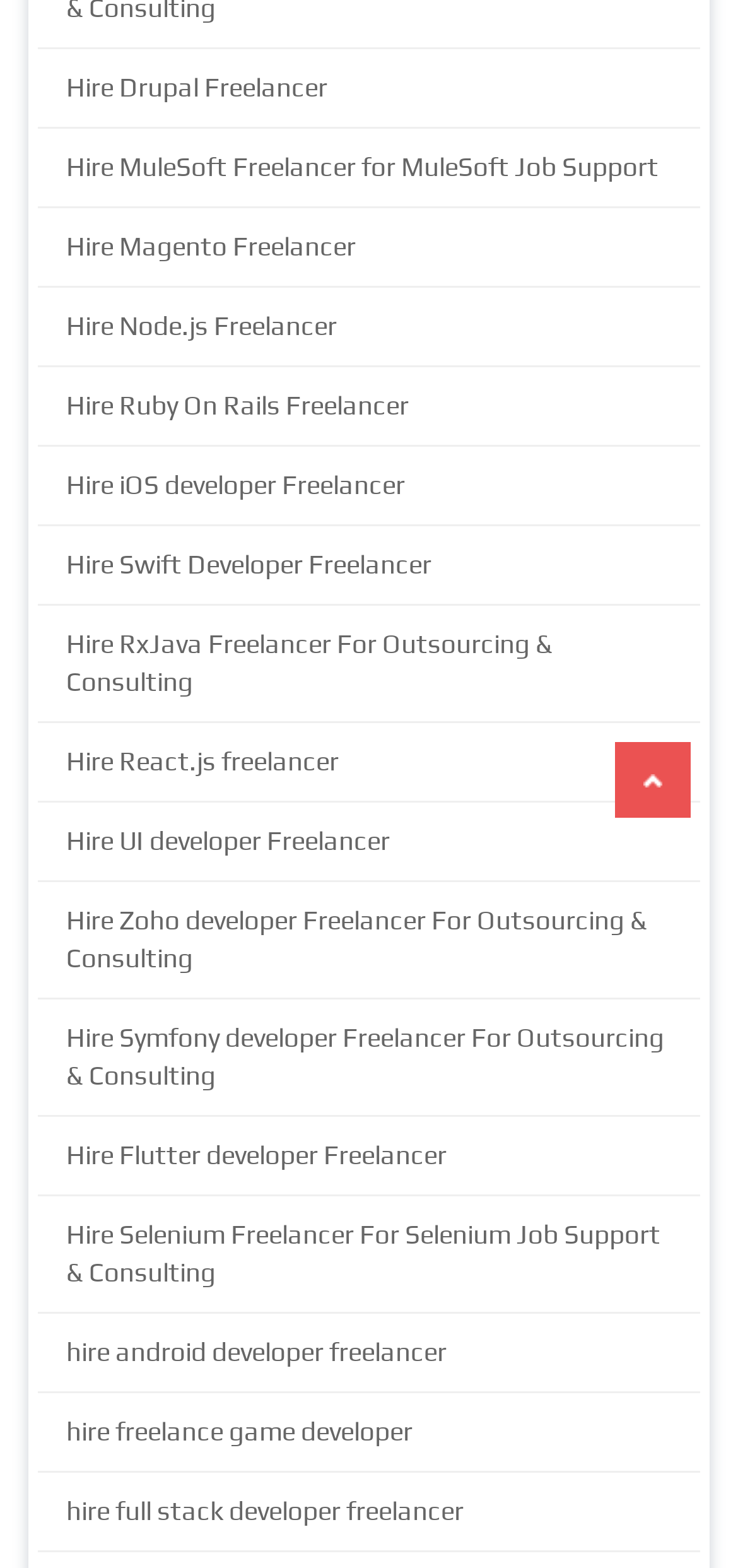Please determine the bounding box coordinates, formatted as (top-left x, top-left y, bottom-right x, bottom-right y), with all values as floating point numbers between 0 and 1. Identify the bounding box of the region described as: hire full stack developer freelancer

[0.051, 0.94, 0.949, 0.989]